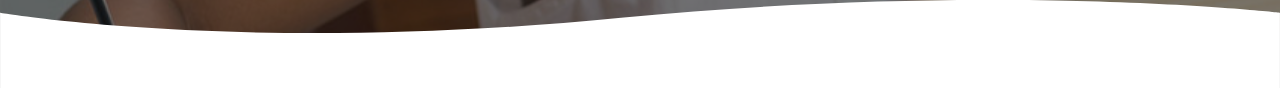Examine the image and give a thorough answer to the following question:
What is the purpose of the wave design?

The caption states that the wave design 'enhances the visual appeal of a webpage', implying that its purpose is to make the webpage more visually appealing and engaging.